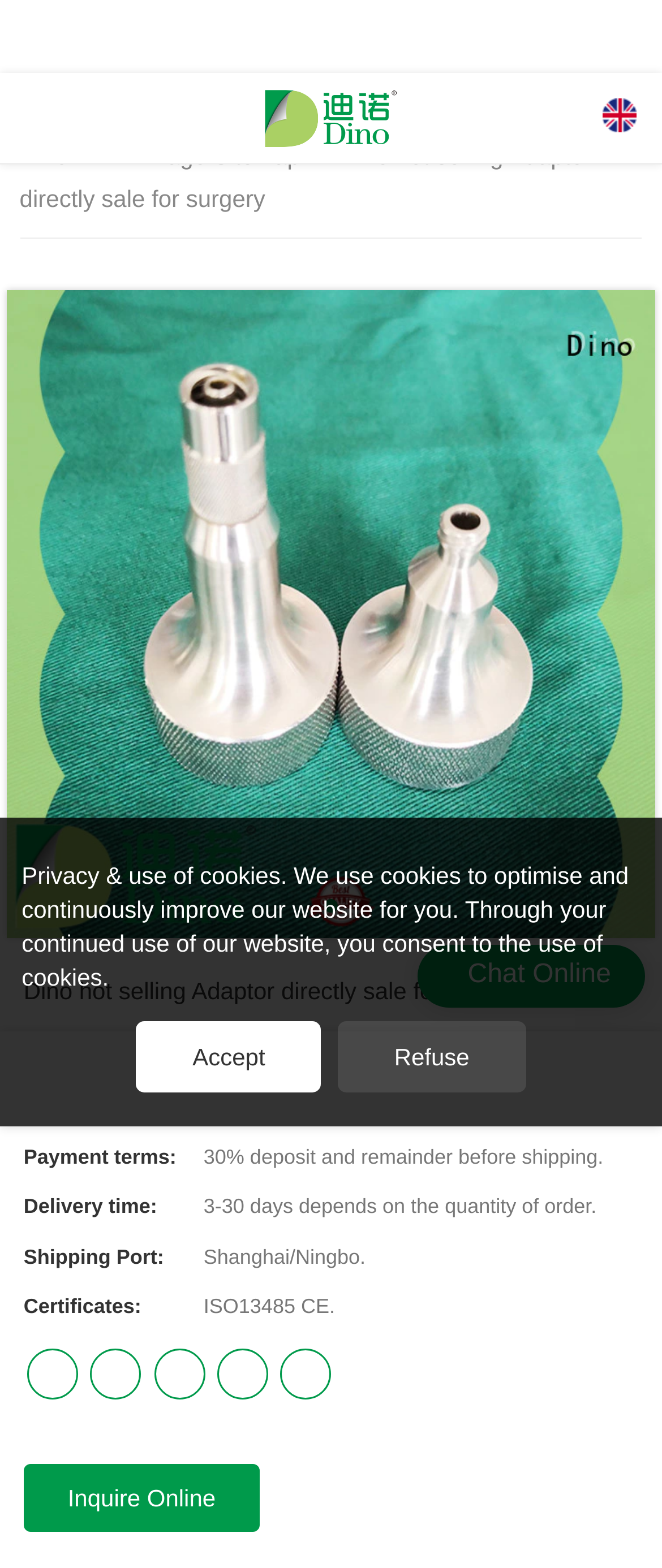What is the certificate for the product?
Please analyze the image and answer the question with as much detail as possible.

I found the answer by looking at the description list on the webpage, where it says 'Certificates:' and the corresponding detail is 'ISO13485 CE'.